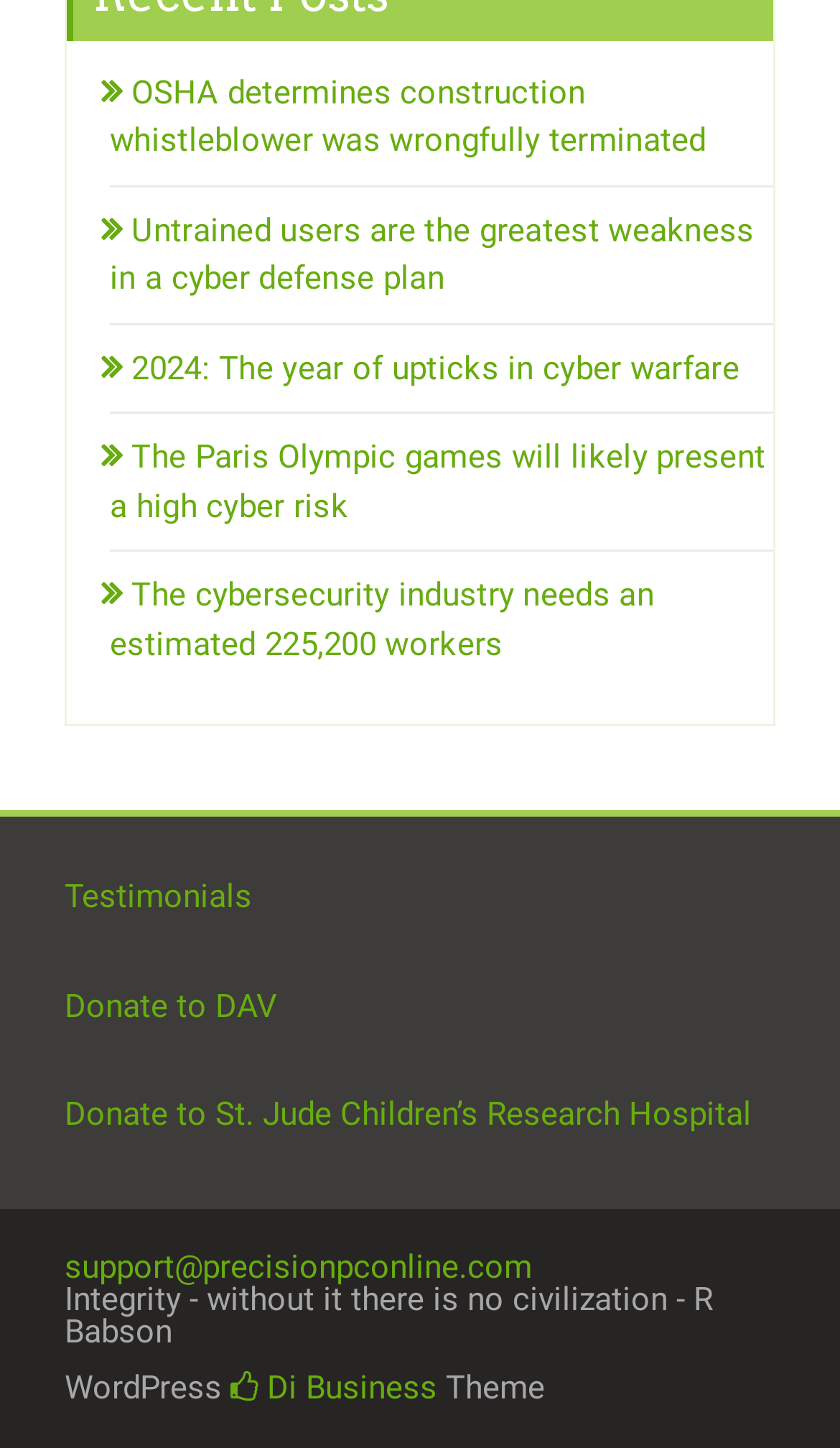Determine the bounding box coordinates for the clickable element to execute this instruction: "Visit the Di Business page". Provide the coordinates as four float numbers between 0 and 1, i.e., [left, top, right, bottom].

[0.274, 0.944, 0.521, 0.971]